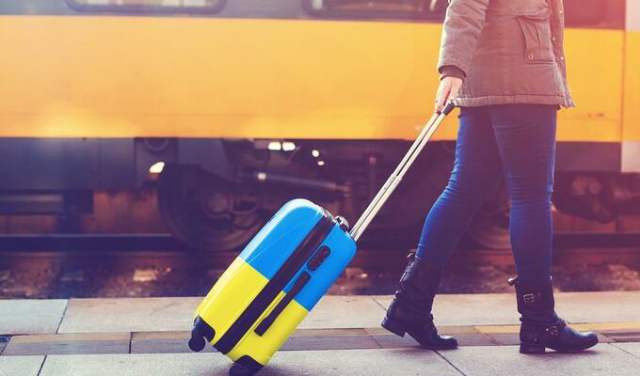Could you please study the image and provide a detailed answer to the question:
What is in the background of the scene?

In the background, a train stands still, hinting at the travel context and suggesting movement, which is emblematic of the situation surrounding Ukrainian refugees amidst ongoing conflict.